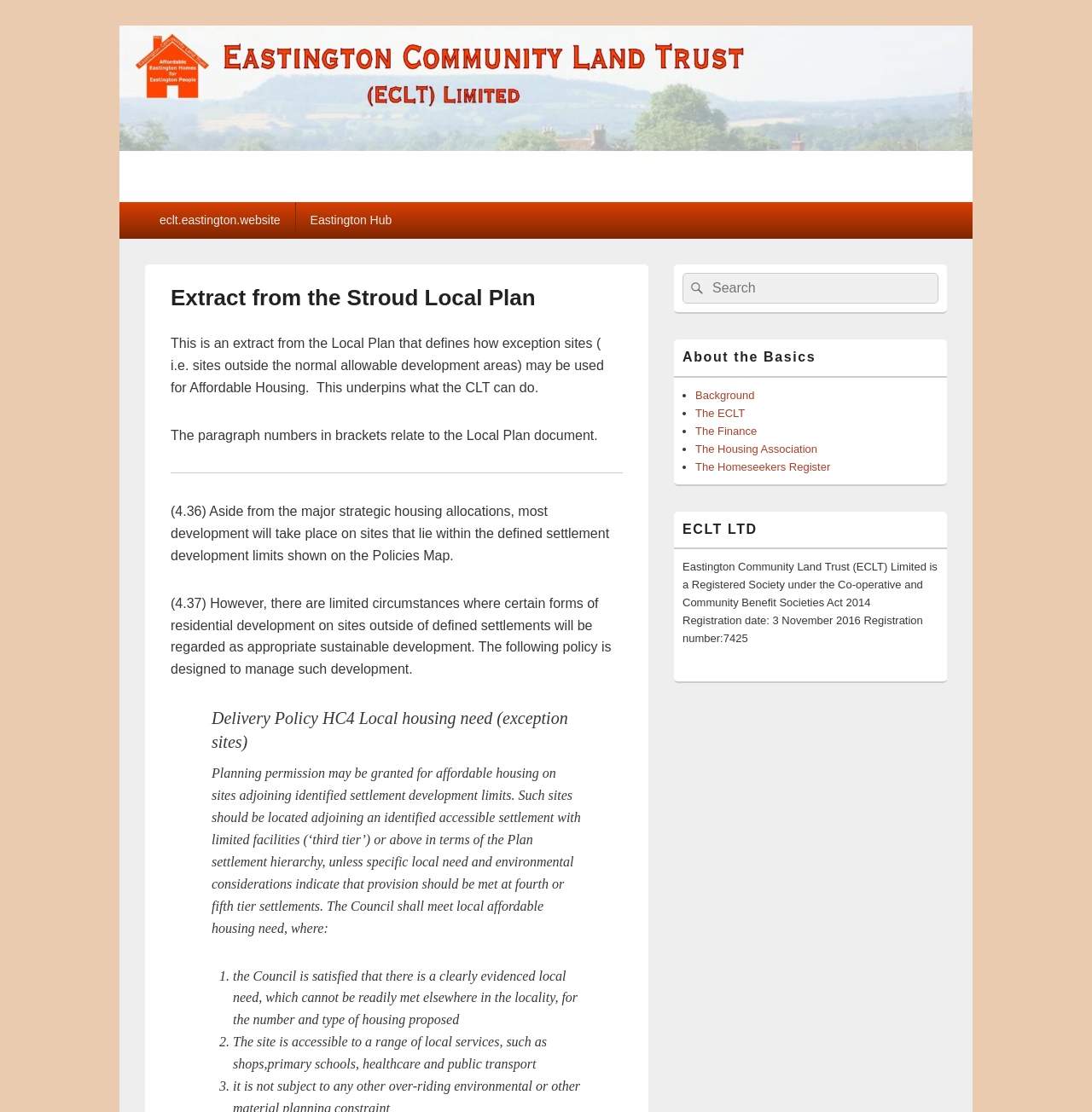Using the element description: "Eastington CLT", determine the bounding box coordinates. The coordinates should be in the format [left, top, right, bottom], with values between 0 and 1.

[0.133, 0.161, 0.339, 0.192]